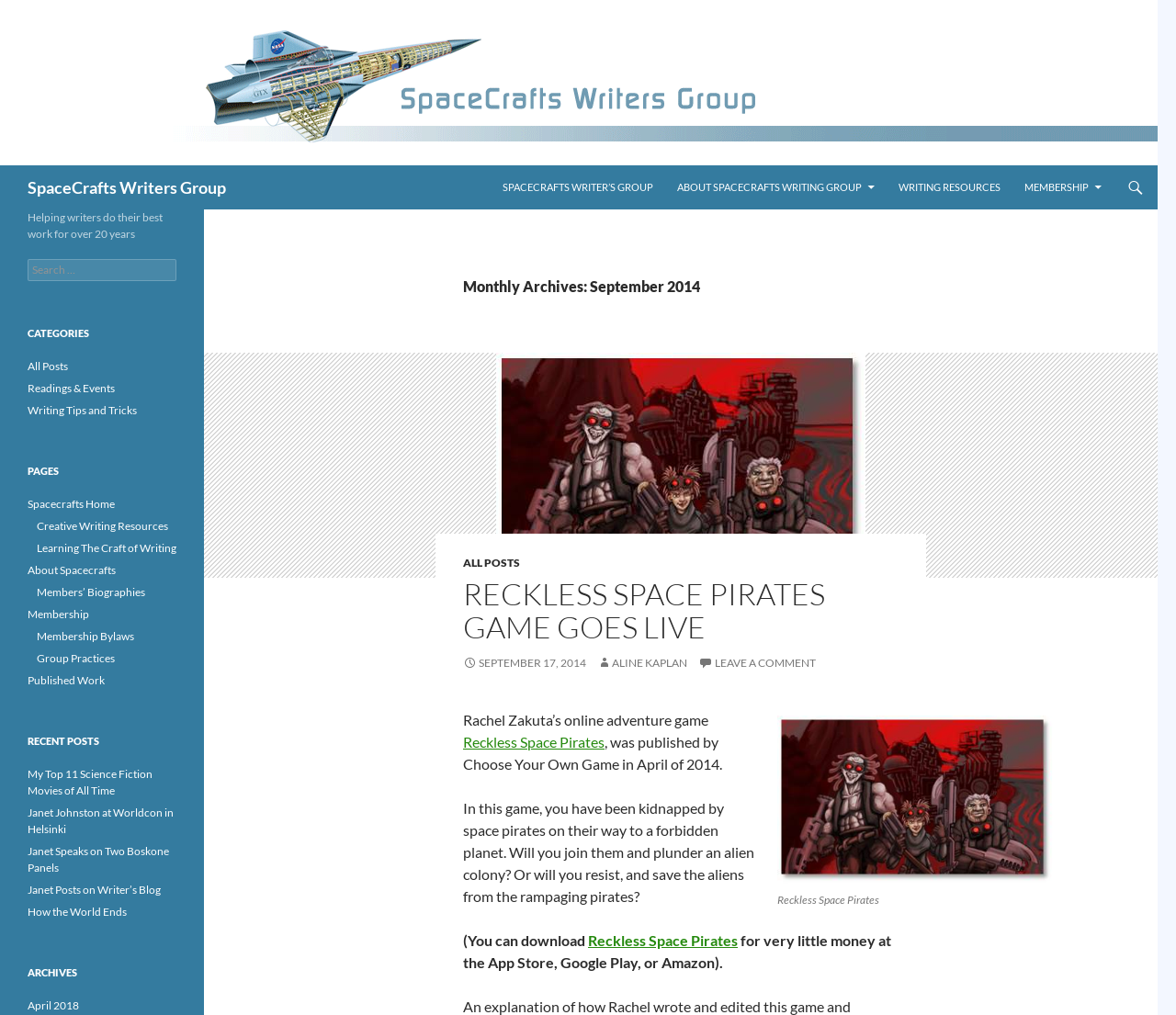Examine the image and give a thorough answer to the following question:
What is the category of the post about the online adventure game?

The category of the post about the online adventure game can be found in the link element with the text 'ALL POSTS' which is located in the main content area of the webpage.